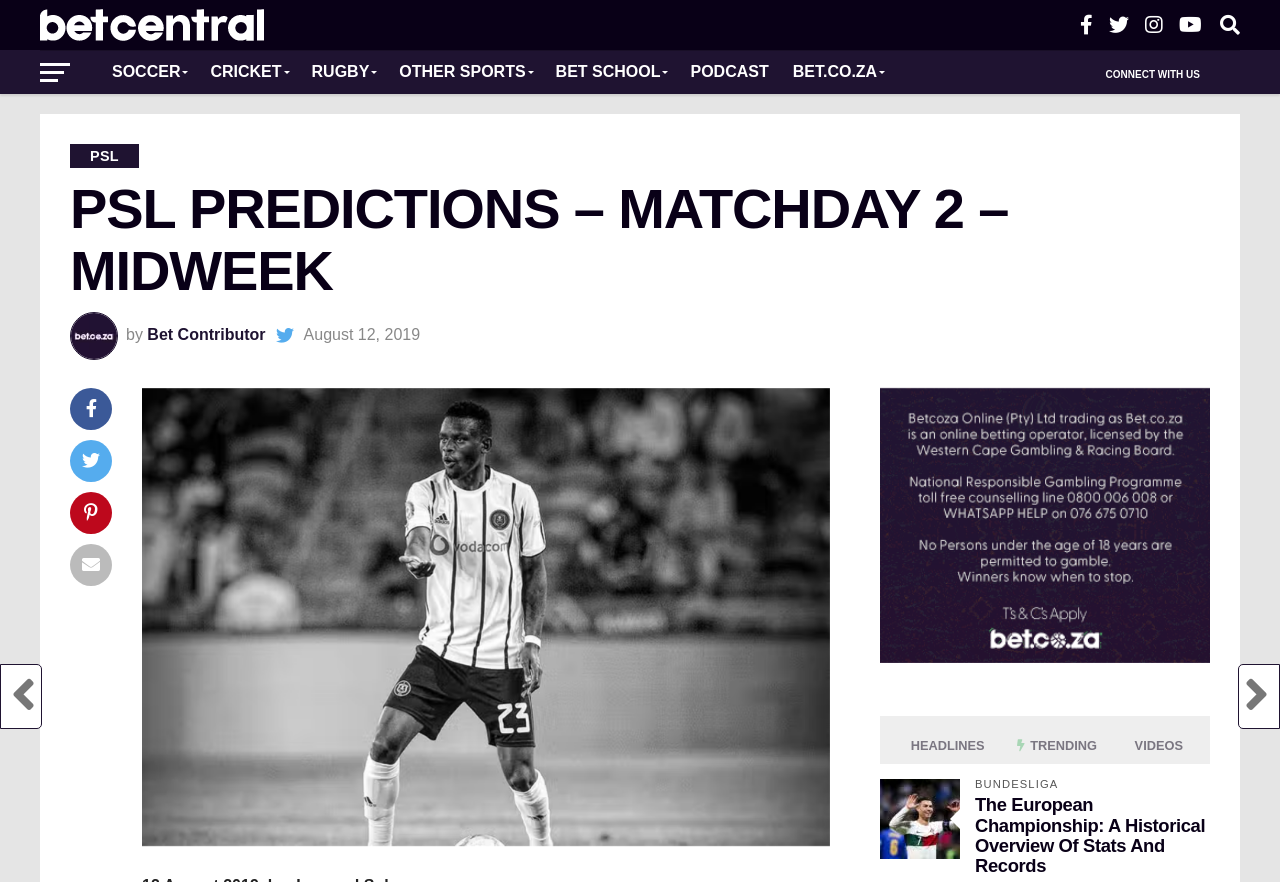How many links are there in the 'HEADLINES', 'TRENDING', 'VIDEOS' section?
Provide a detailed answer to the question using information from the image.

The 'HEADLINES', 'TRENDING', 'VIDEOS' section is located at the bottom of the webpage, and it contains three links, which are 'HEADLINES', 'TRENDING', and 'VIDEOS'.